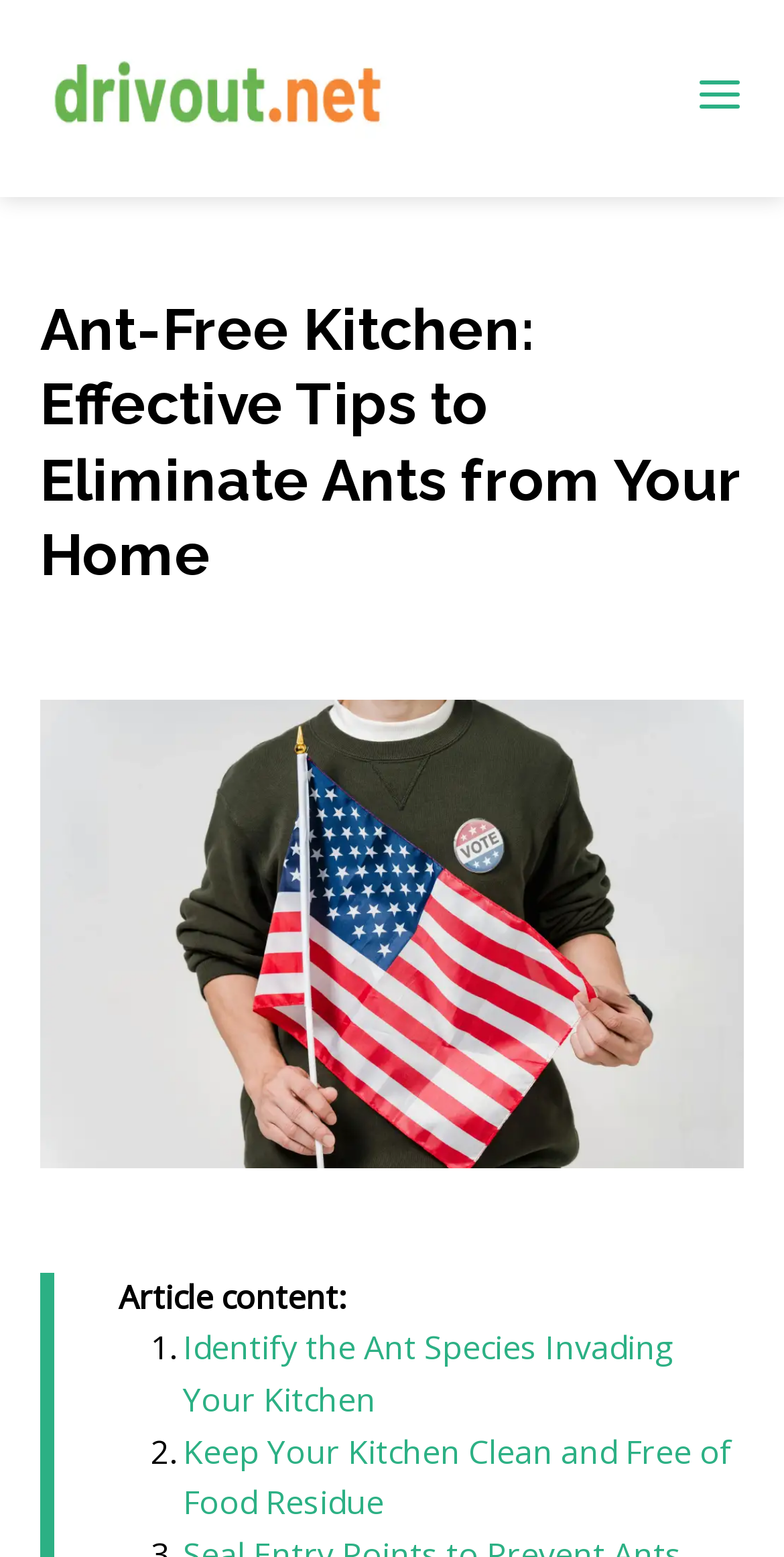What is the first step to eliminate ants? Analyze the screenshot and reply with just one word or a short phrase.

Identify the Ant Species